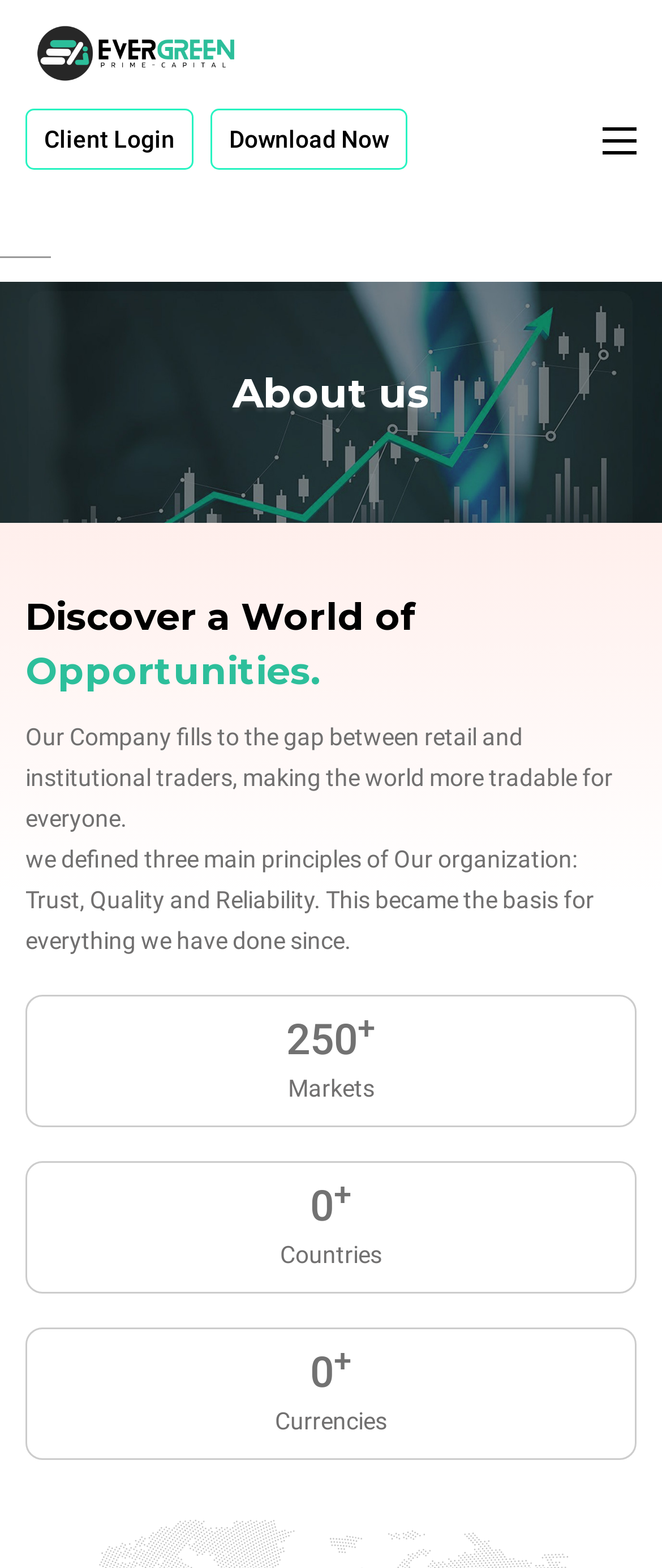Respond to the question below with a single word or phrase: What is the name of the company?

Evergreen Prime Capital